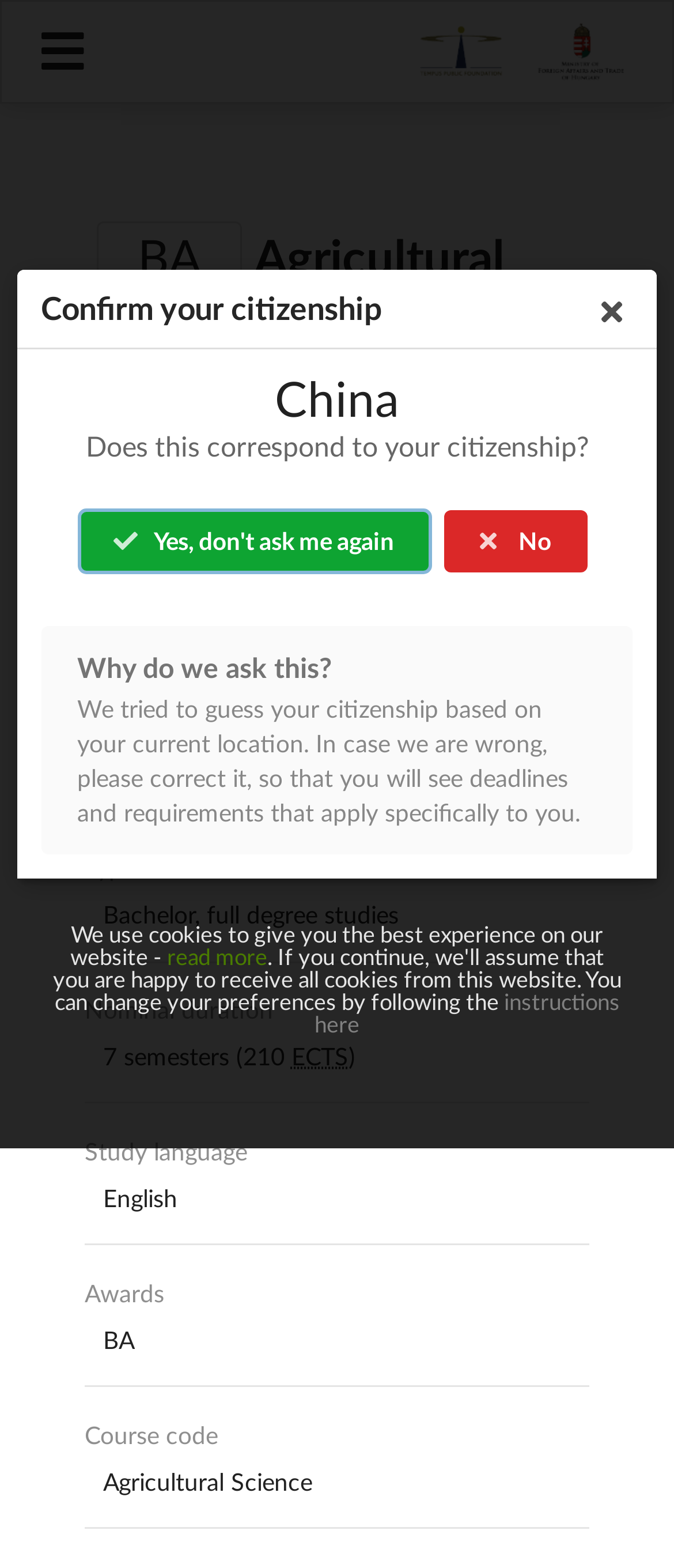Determine the bounding box coordinates for the HTML element mentioned in the following description: "aria-label="toggle sidebar"". The coordinates should be a list of four floats ranging from 0 to 1, represented as [left, top, right, bottom].

[0.01, 0.004, 0.186, 0.062]